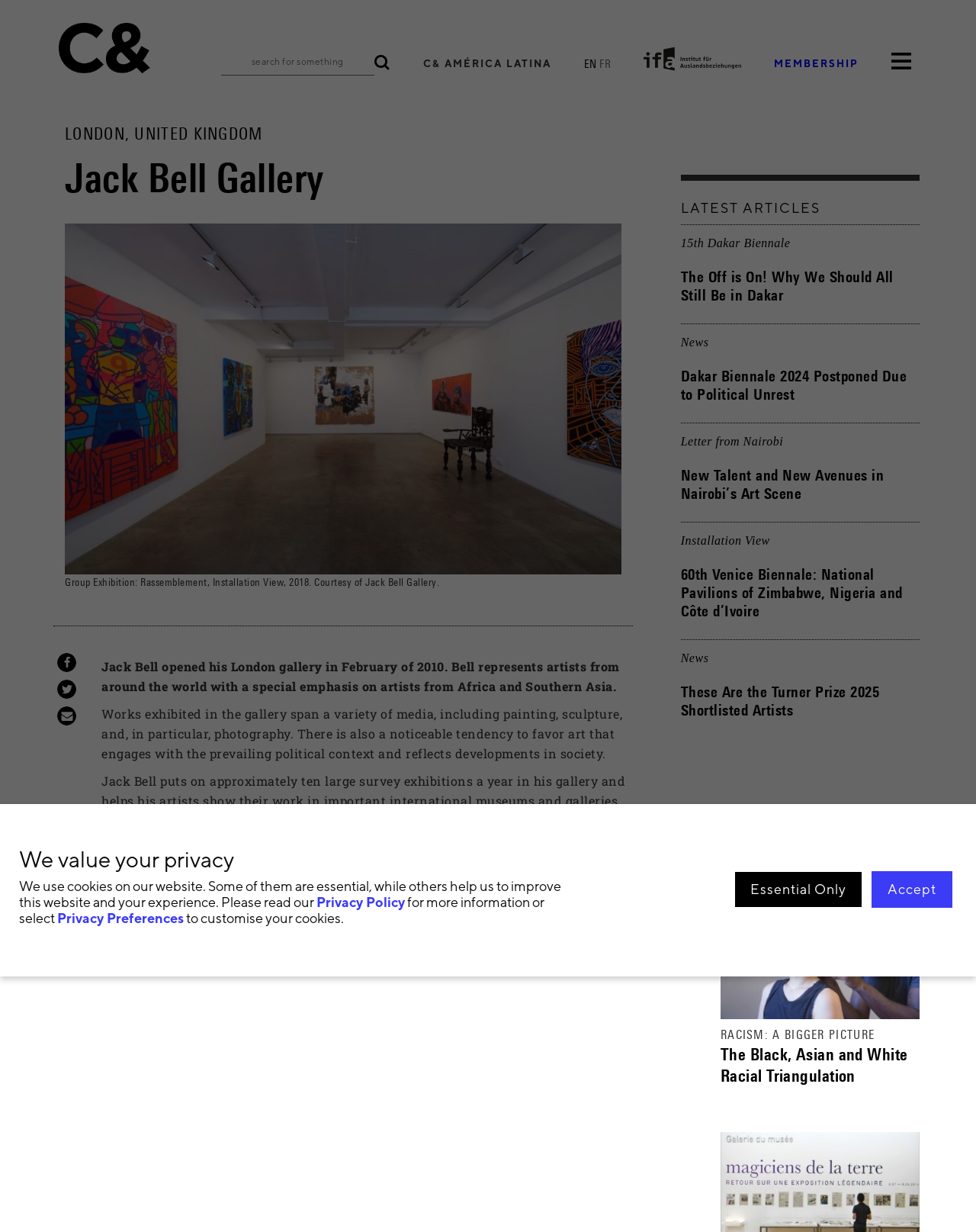Offer a comprehensive description of the webpage’s content and structure.

The webpage is about Contemporary And (C&), a platform for reflecting and connecting ideas and discourses on contemporary visual arts. At the top left, there is a logo of C& and a link to the "Home" page. Next to it, there is a search button with a placeholder text "search for something". 

On the top right, there are several links, including "C& AMÉRICA LATINA", language options "EN" and "FR", a sponsor's website, and a link to "MEMBERSHIP". There is also a mobile menu button at the top right corner.

Below the top navigation bar, there is a heading "LONDON, UNITED KINGDOM" followed by "Jack Bell Gallery", which is the main content of the page. There is an image of a group exhibition installation view, courtesy of Jack Bell Gallery.

To the left of the image, there are three social media sharing buttons: "Bei Facebook teilen", "Bei Twitter teilen", and "Per E-Mail versenden". 

Below the image, there are three paragraphs of text describing Jack Bell Gallery, including its history, the types of art it exhibits, and its activities.

On the right side of the page, there is a section titled "LATEST ARTICLES" with four links to news articles, each with a heading and a brief description. 

Below the latest articles section, there is a section titled "MOST READ" with one link to an article, accompanied by an image.

At the bottom of the page, there is a section about privacy policy, with a brief text and links to "Privacy Policy" and "Privacy Preferences". There are also buttons to "Accept", "Essential Only", and "Accept All" cookies.